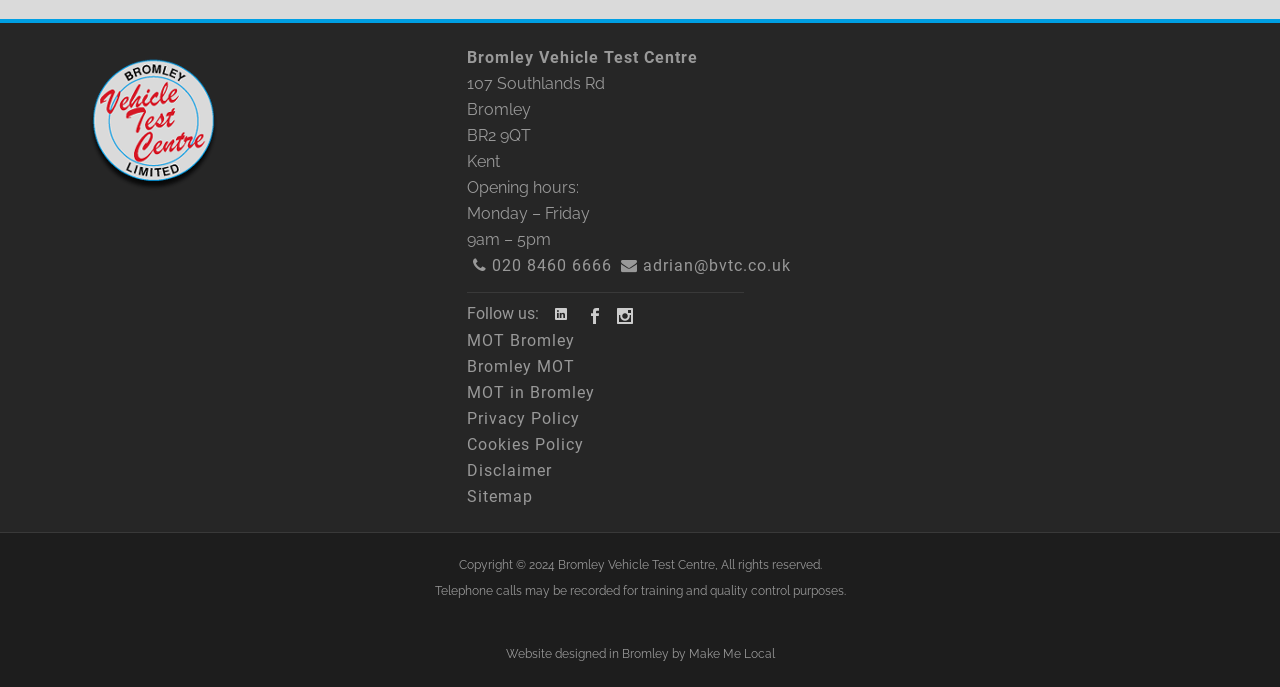What social media platforms can you follow Bromley Vehicle Test Centre on?
Look at the screenshot and respond with a single word or phrase.

Three platforms